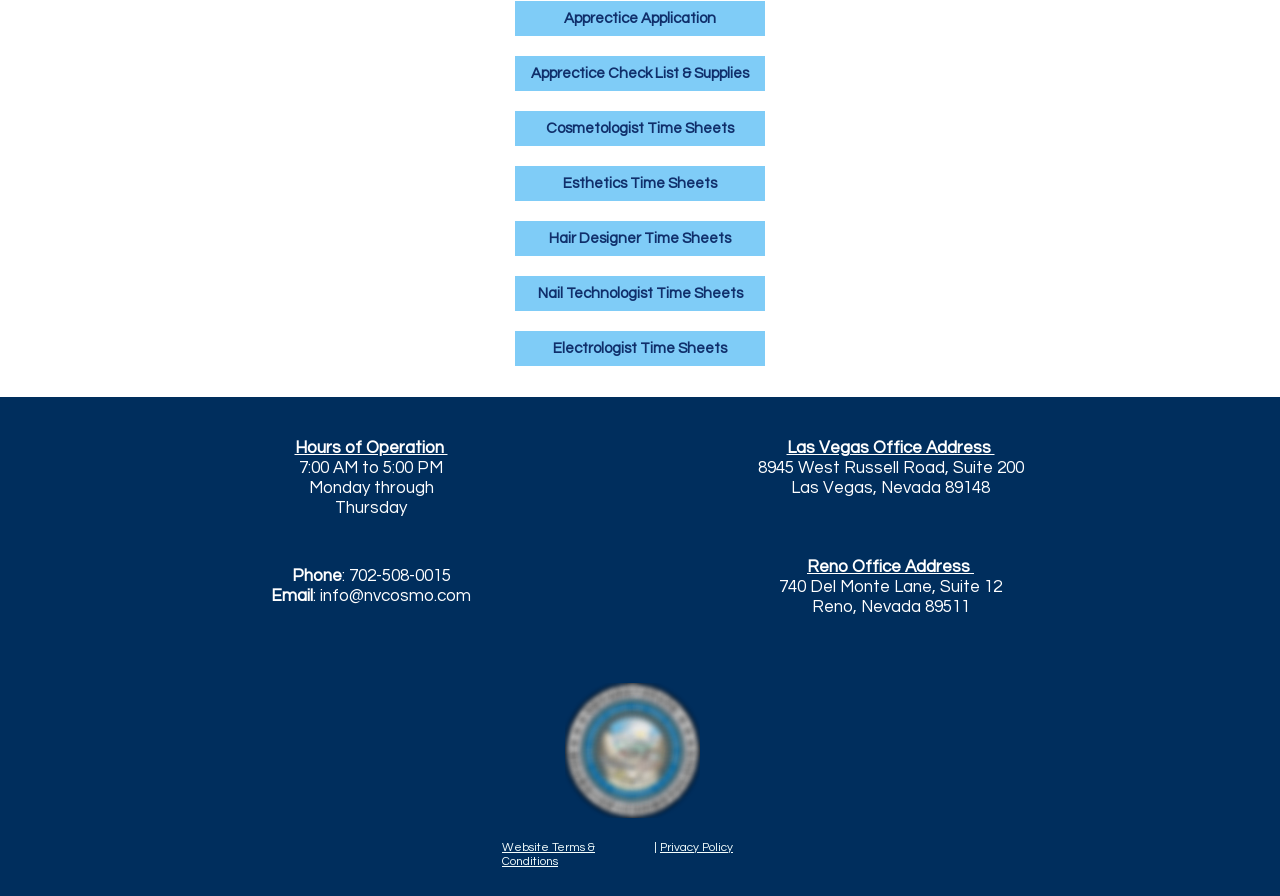Find the bounding box coordinates of the element's region that should be clicked in order to follow the given instruction: "View website terms and conditions". The coordinates should consist of four float numbers between 0 and 1, i.e., [left, top, right, bottom].

[0.392, 0.939, 0.465, 0.969]